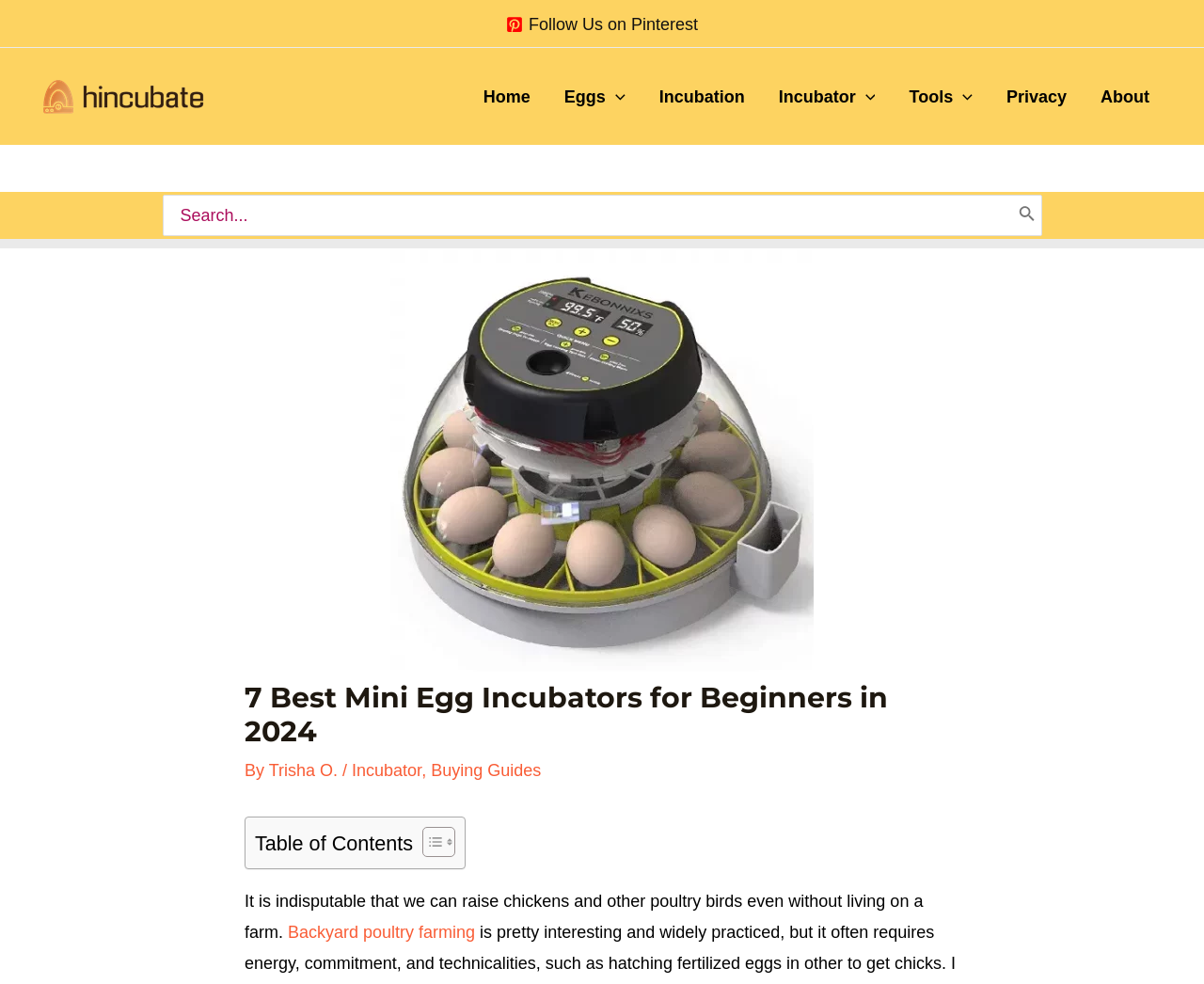What is the logo of the website?
Kindly offer a comprehensive and detailed response to the question.

I found the logo by looking at the top-left corner of the webpage, where I saw an image with the text 'Hincubate Logo' next to it.